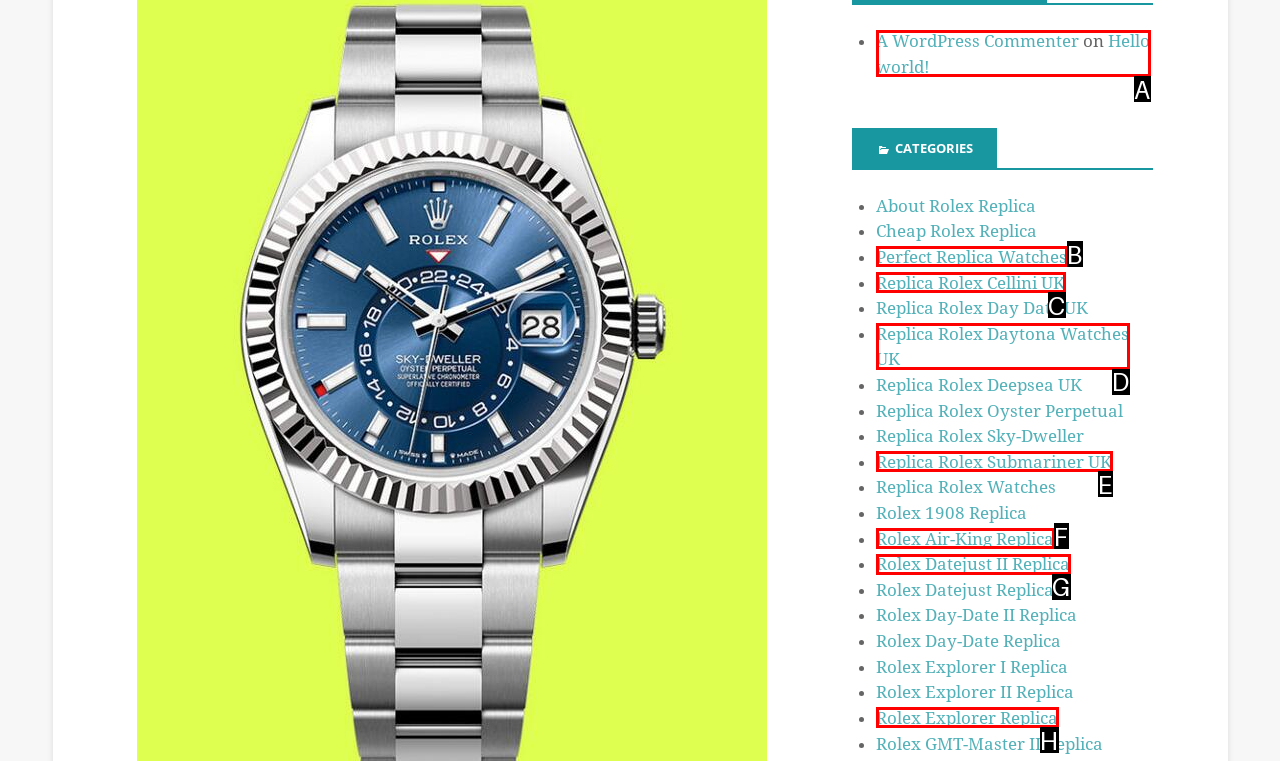Identify the UI element that best fits the description: Hello world!
Respond with the letter representing the correct option.

A